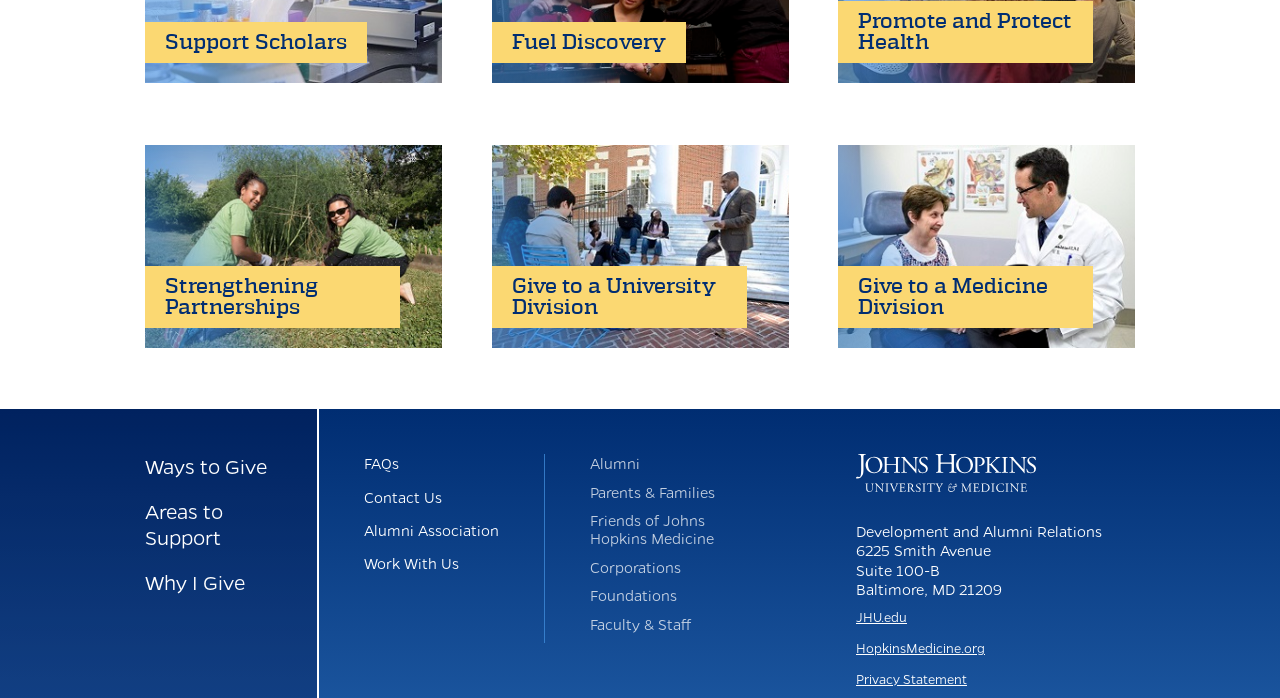Please indicate the bounding box coordinates of the element's region to be clicked to achieve the instruction: "Visit Johns Hopkins University & Medicine". Provide the coordinates as four float numbers between 0 and 1, i.e., [left, top, right, bottom].

[0.669, 0.672, 0.809, 0.714]